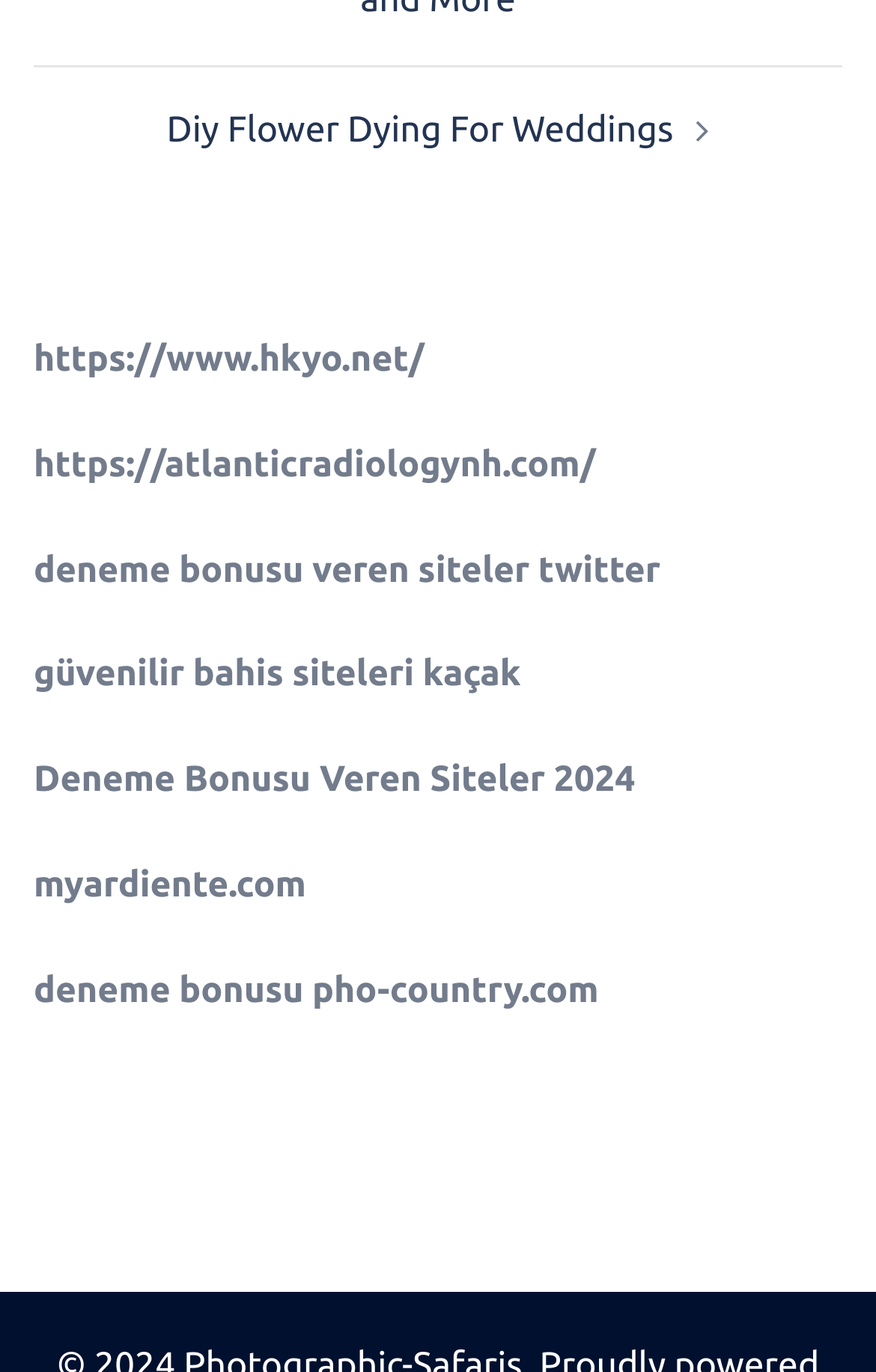Kindly provide the bounding box coordinates of the section you need to click on to fulfill the given instruction: "Go to Deneme Bonusu Veren Siteler 2024".

[0.038, 0.554, 0.725, 0.584]